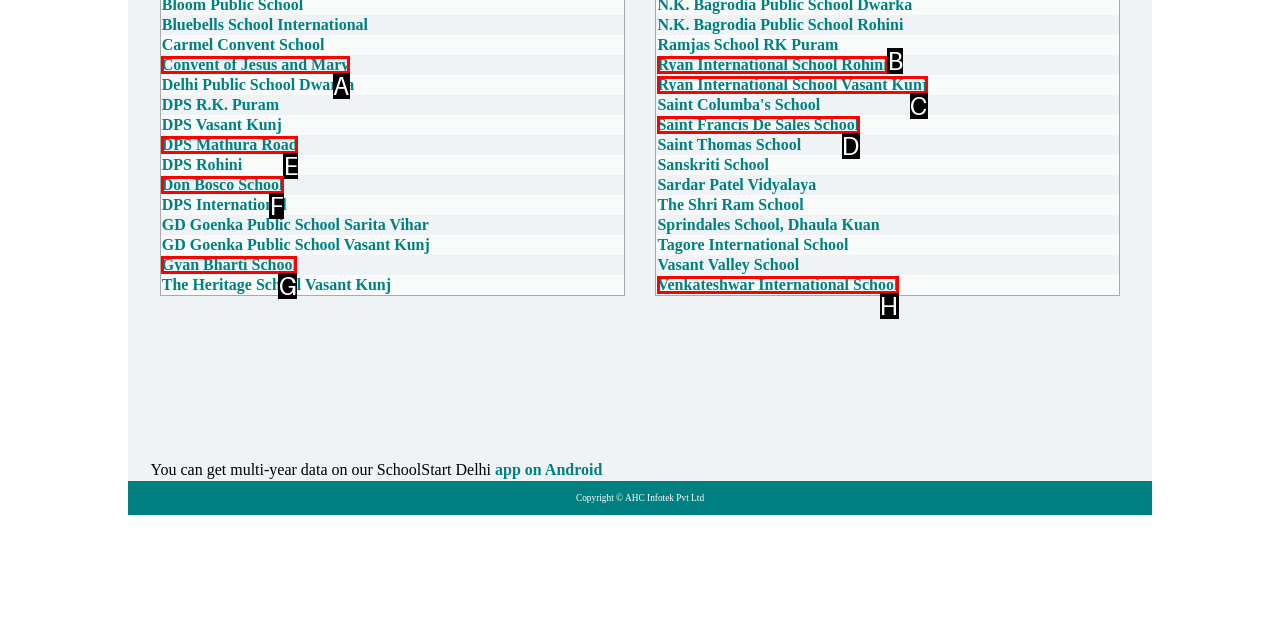Identify the option that corresponds to the given description: Don Bosco School. Reply with the letter of the chosen option directly.

F